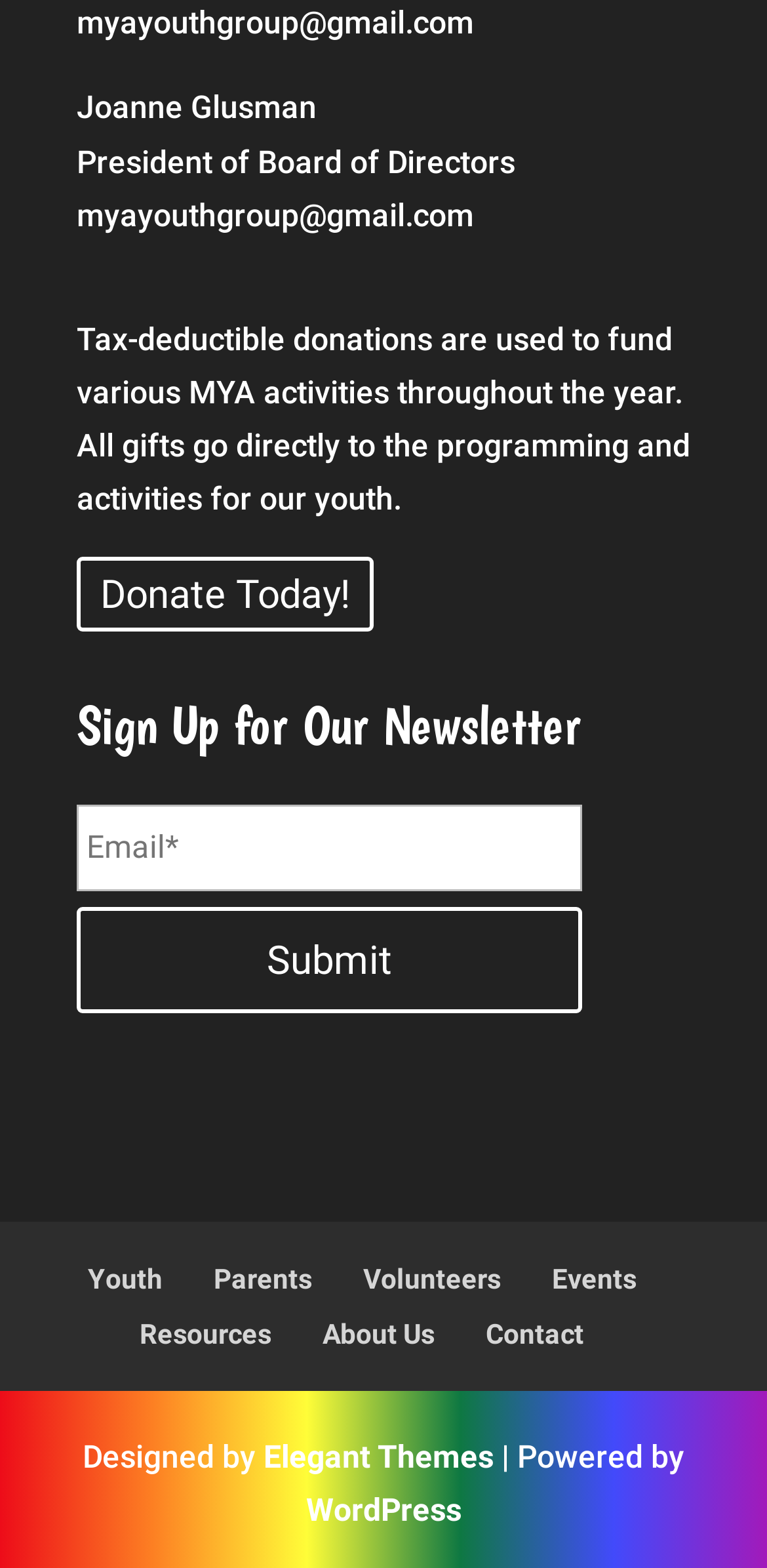What is the platform used to power the website?
Provide an in-depth answer to the question, covering all aspects.

I found the answer by looking at the link element with the text 'WordPress', which is mentioned as the platform powering the website.